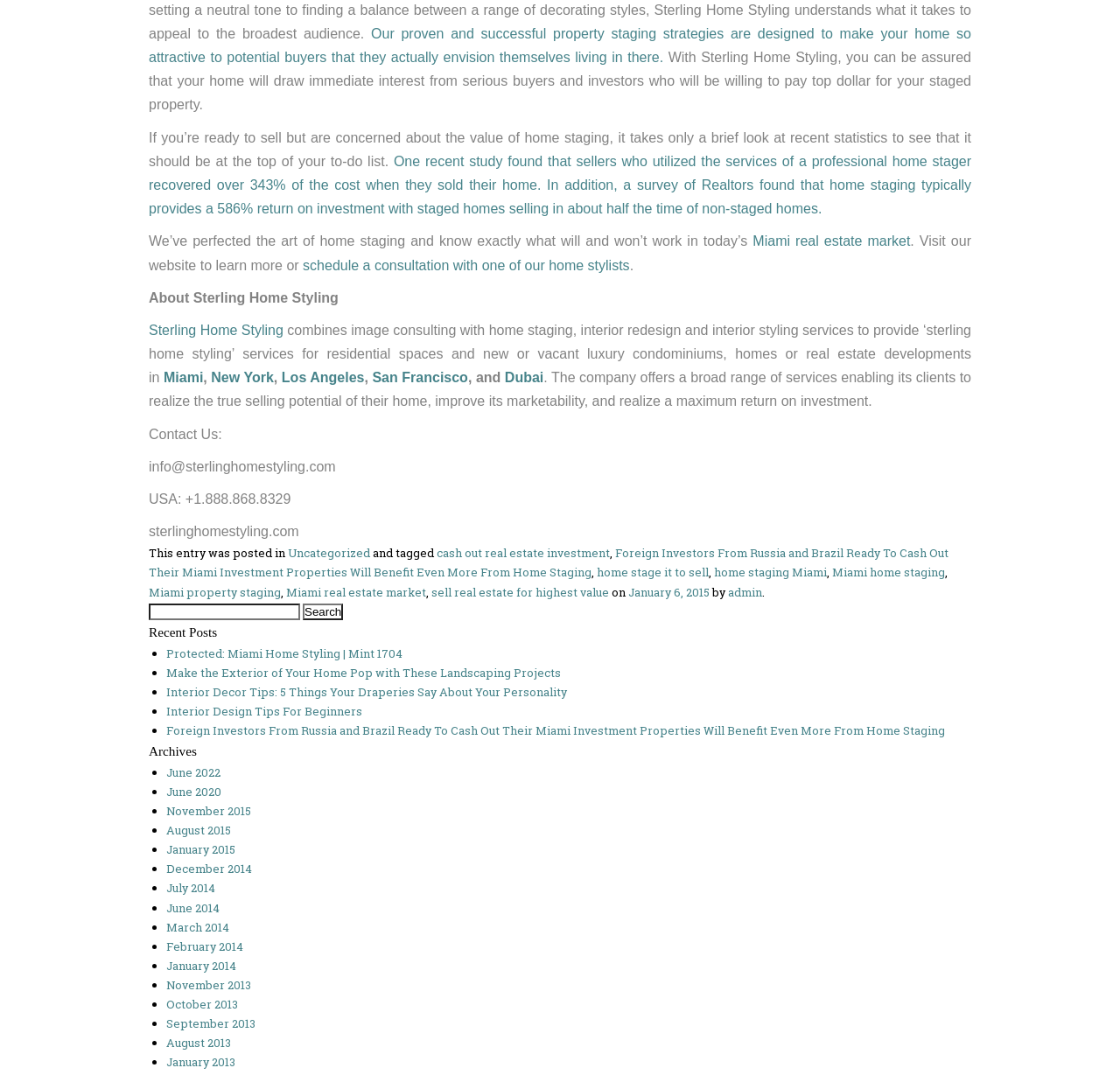Locate the bounding box coordinates of the area that needs to be clicked to fulfill the following instruction: "Search for something". The coordinates should be in the format of four float numbers between 0 and 1, namely [left, top, right, bottom].

[0.133, 0.561, 0.268, 0.577]